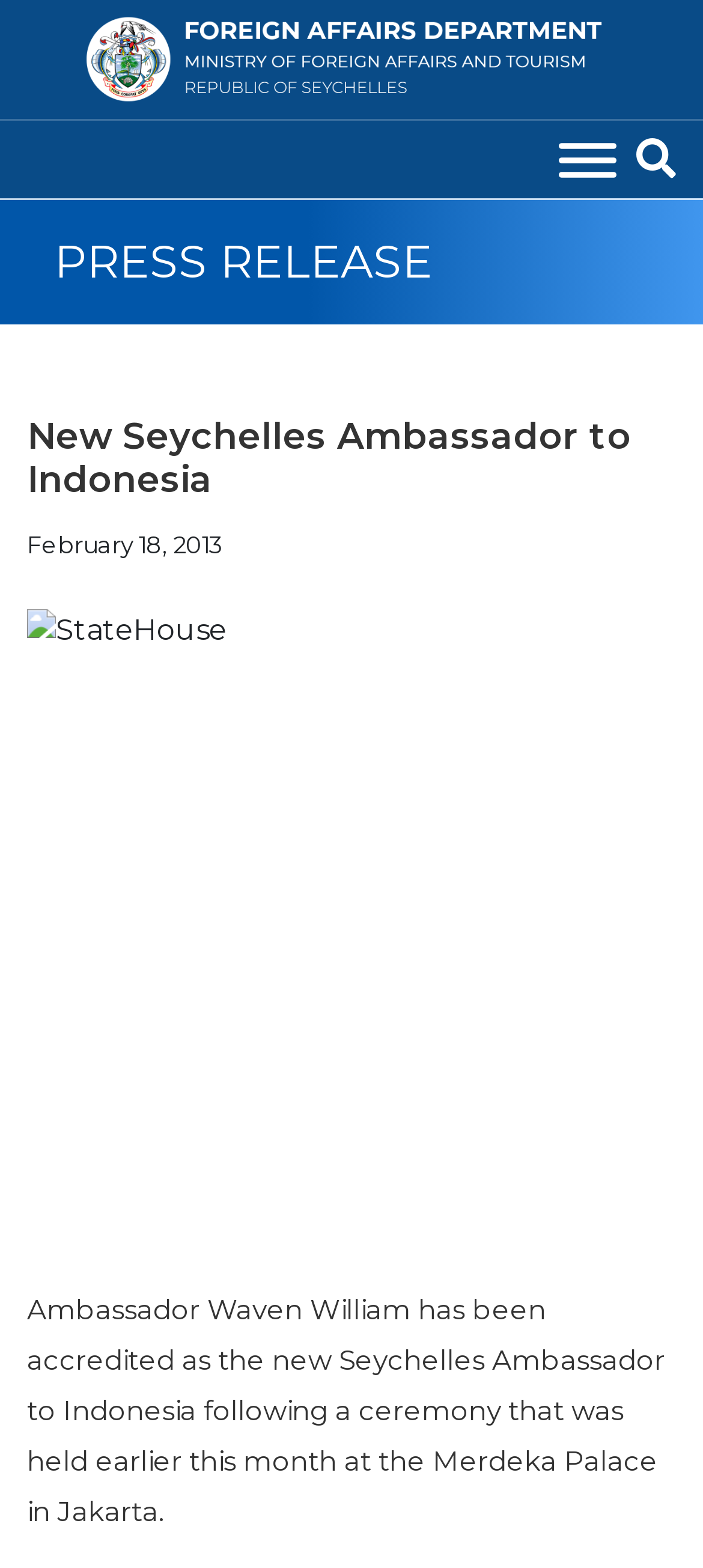Determine the bounding box of the UI element mentioned here: "alt="logo"". The coordinates must be in the format [left, top, right, bottom] with values ranging from 0 to 1.

[0.115, 0.025, 0.885, 0.047]